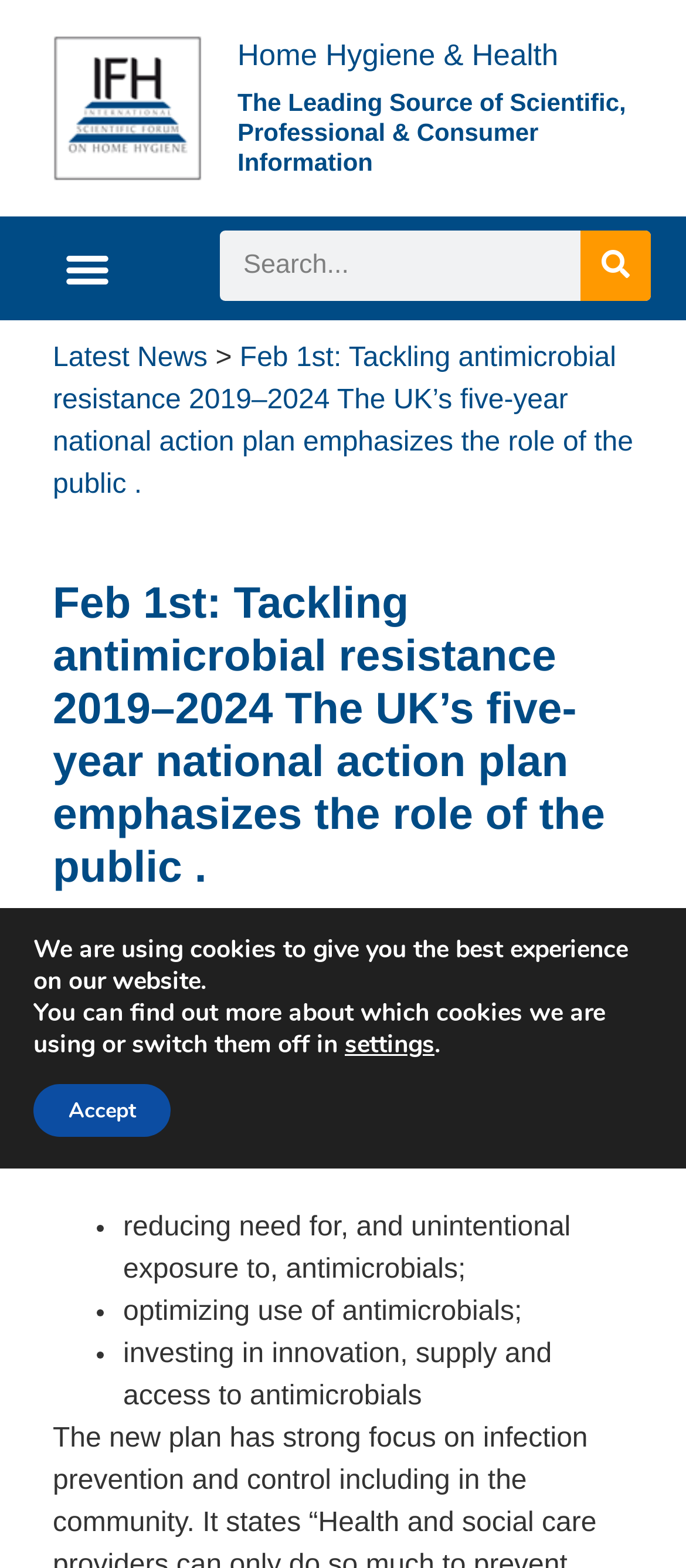Identify and provide the main heading of the webpage.

Feb 1st: Tackling antimicrobial resistance 2019–2024 The UK’s five-year national action plan emphasizes the role of the public .